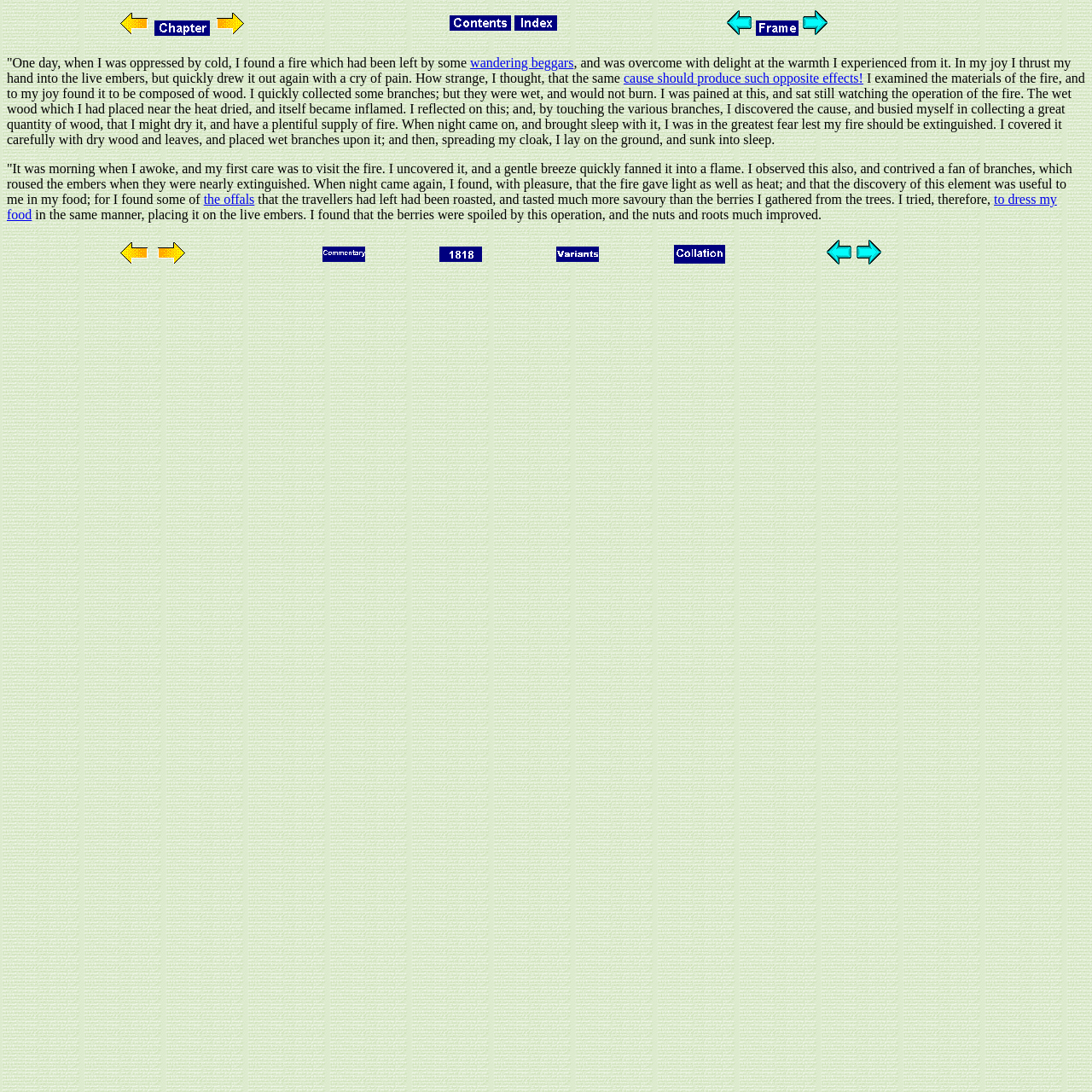What is the purpose of the 'Commentary' link?
Please provide a single word or phrase as your answer based on the screenshot.

Access commentary on the text